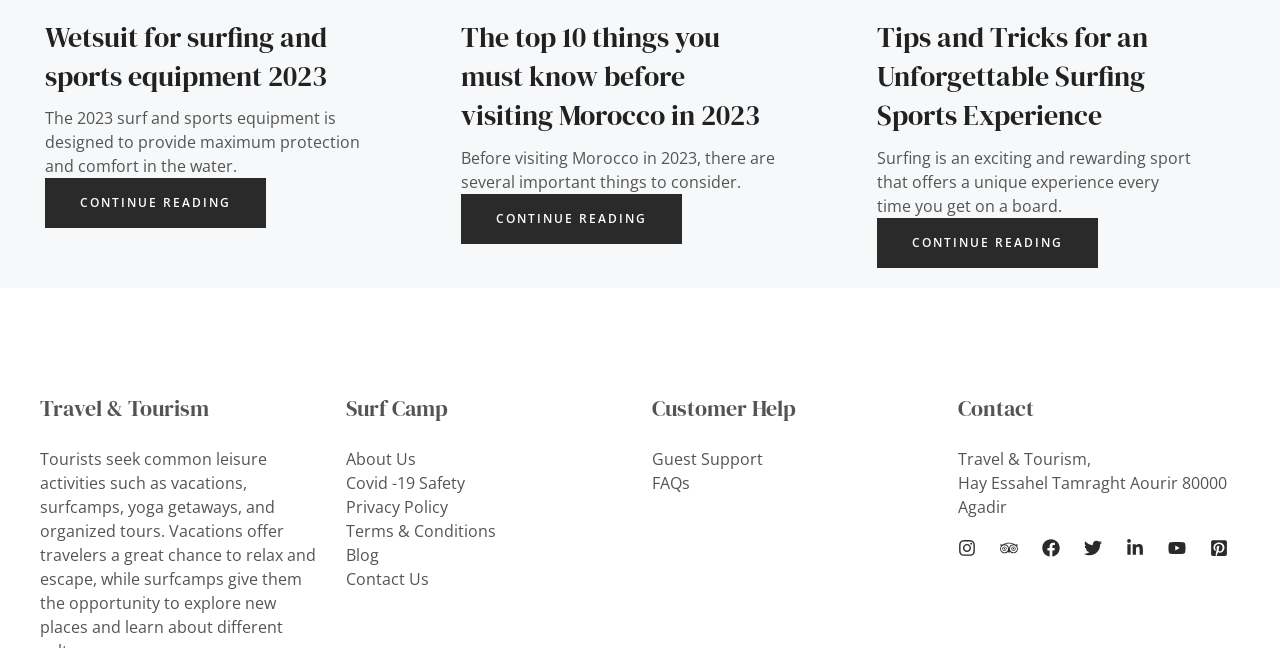Please specify the bounding box coordinates of the clickable region to carry out the following instruction: "Visit the surf camp page". The coordinates should be four float numbers between 0 and 1, in the format [left, top, right, bottom].

[0.27, 0.604, 0.491, 0.655]